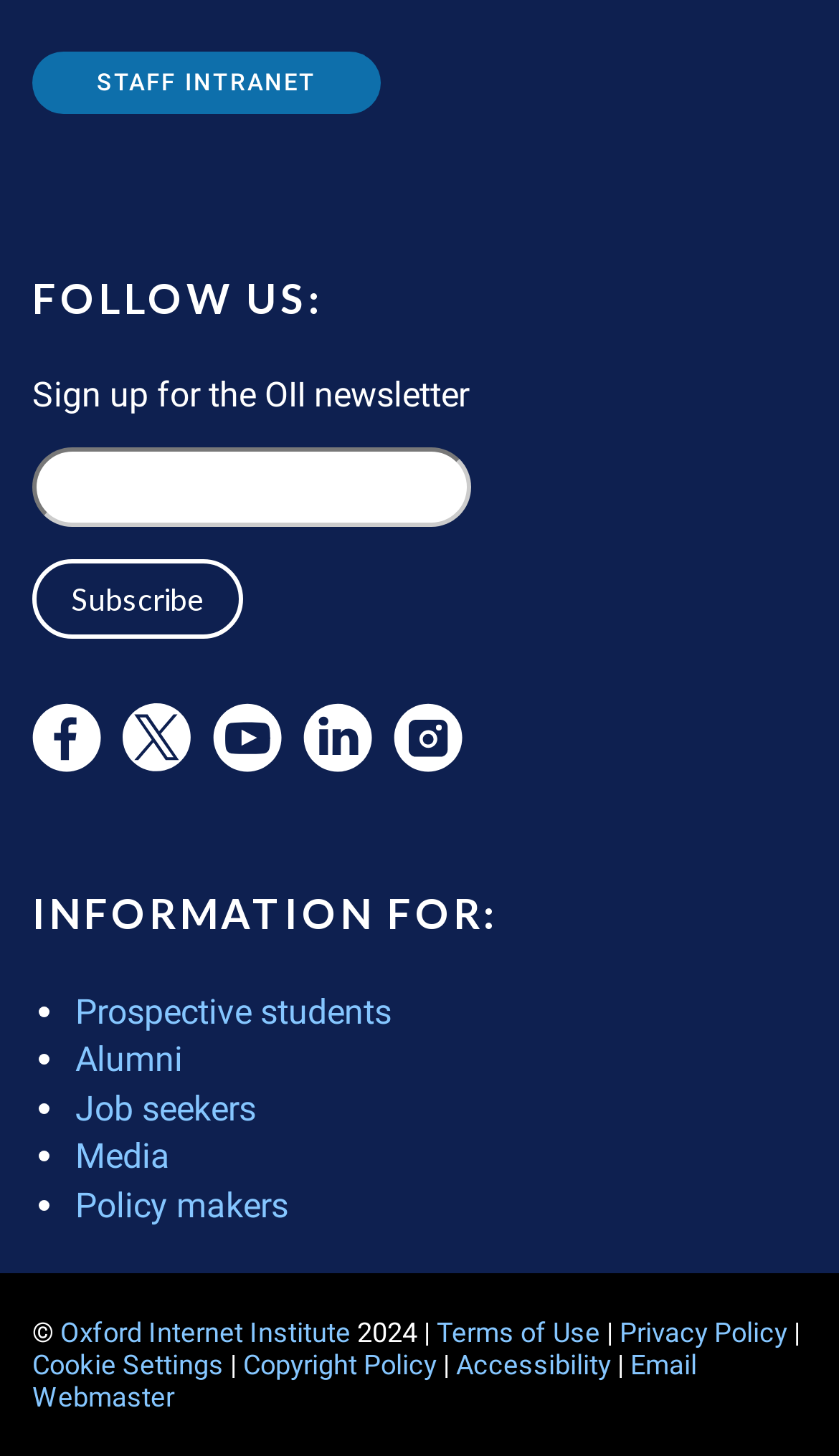What is the last link at the bottom of the webpage?
Based on the screenshot, answer the question with a single word or phrase.

Email Webmaster